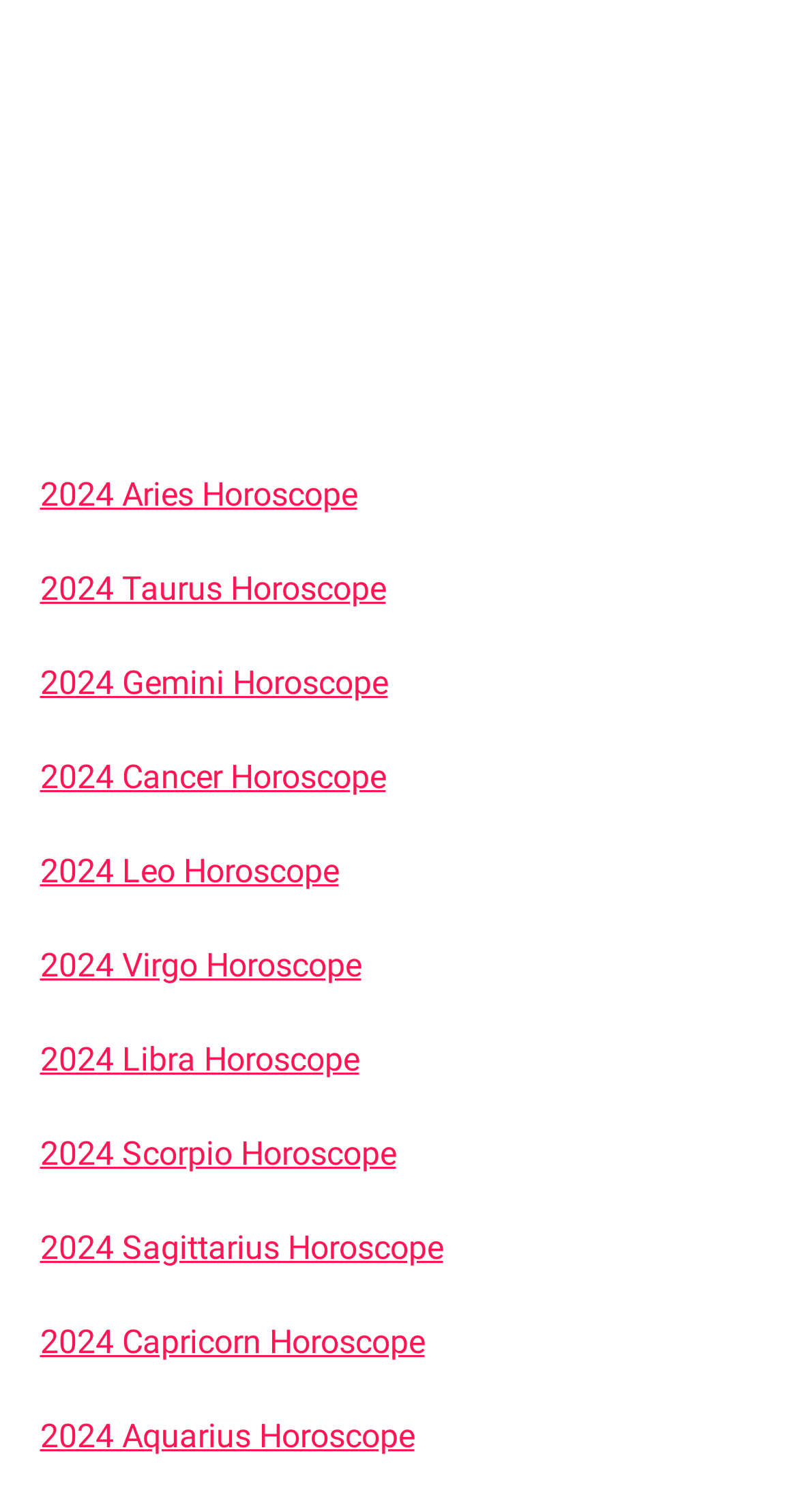Pinpoint the bounding box coordinates of the area that should be clicked to complete the following instruction: "View 2024 Leo Horoscope". The coordinates must be given as four float numbers between 0 and 1, i.e., [left, top, right, bottom].

[0.05, 0.563, 0.424, 0.589]